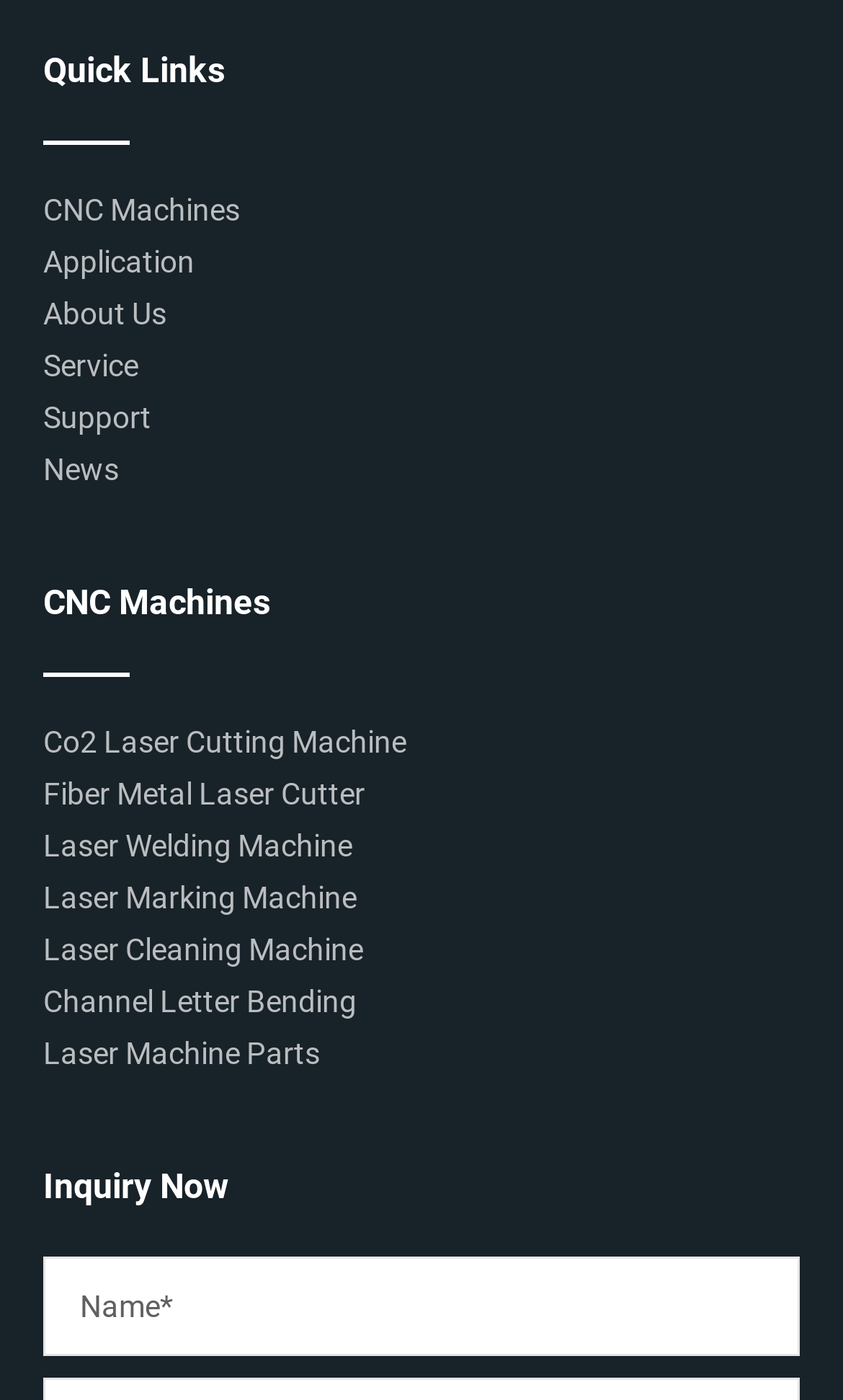Please provide the bounding box coordinates in the format (top-left x, top-left y, bottom-right x, bottom-right y). Remember, all values are floating point numbers between 0 and 1. What is the bounding box coordinate of the region described as: About Us

[0.051, 0.212, 0.197, 0.236]